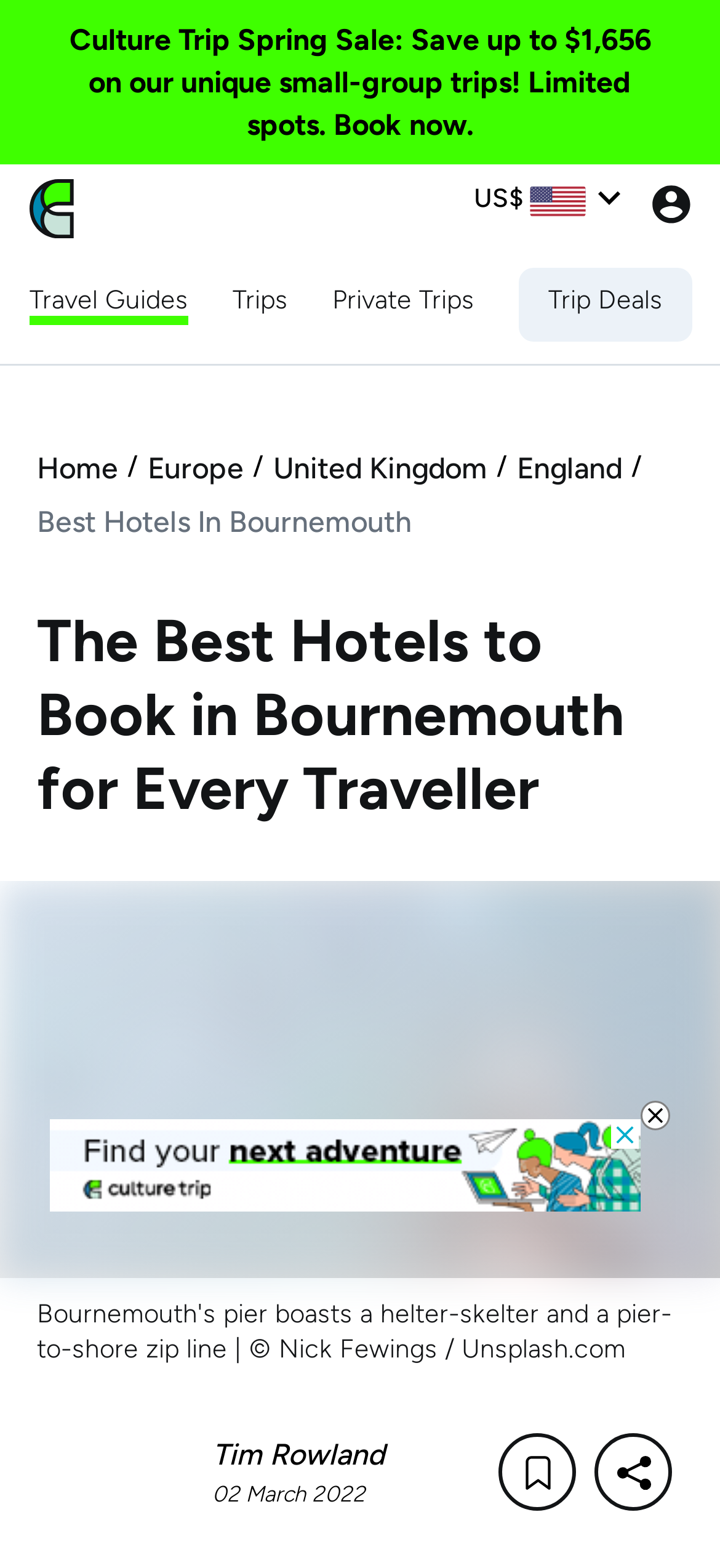Who is the author of the article?
Using the visual information, answer the question in a single word or phrase.

Tim Rowland